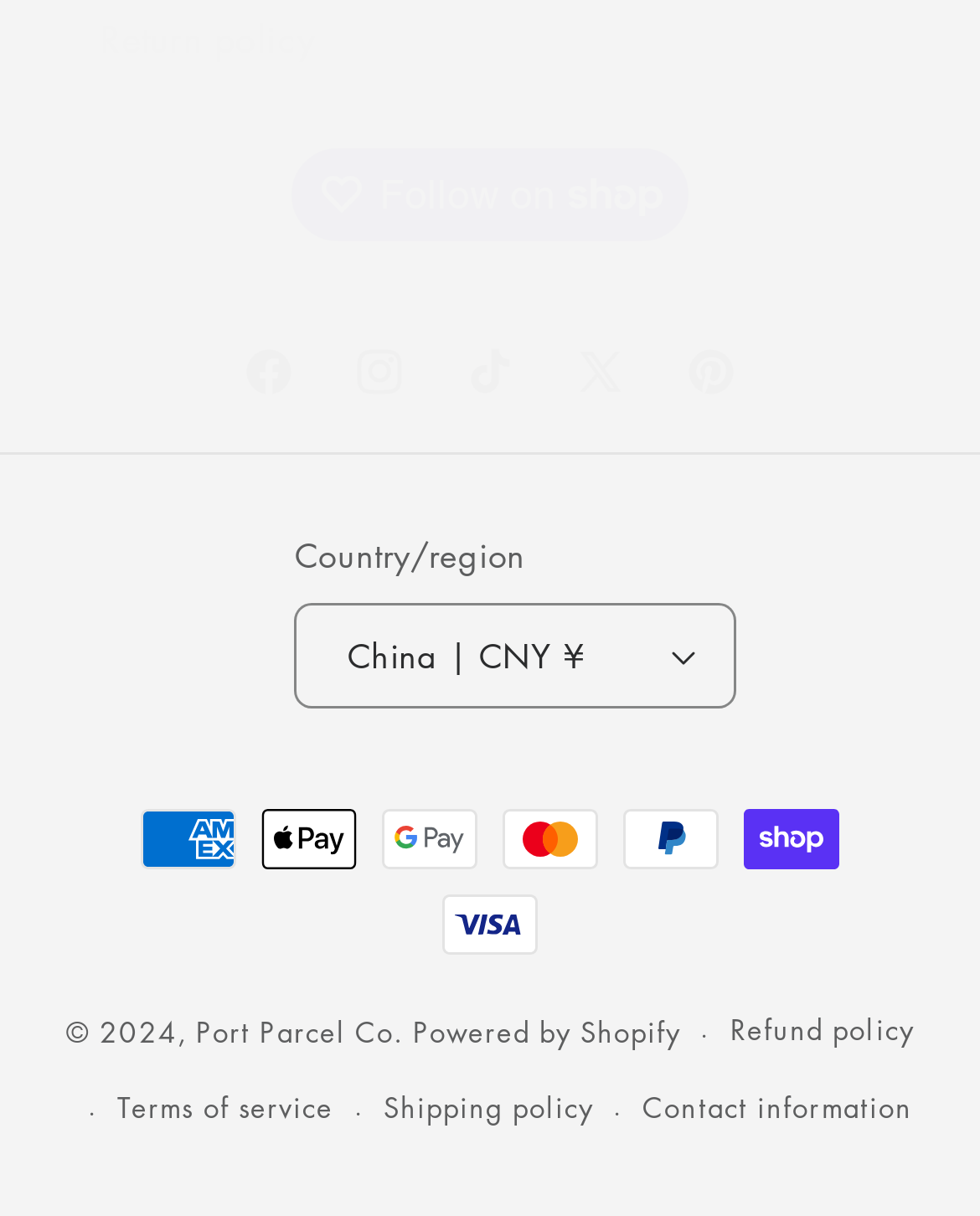Determine the bounding box of the UI element mentioned here: "China | CNY ¥". The coordinates must be in the format [left, top, right, bottom] with values ranging from 0 to 1.

[0.301, 0.496, 0.75, 0.583]